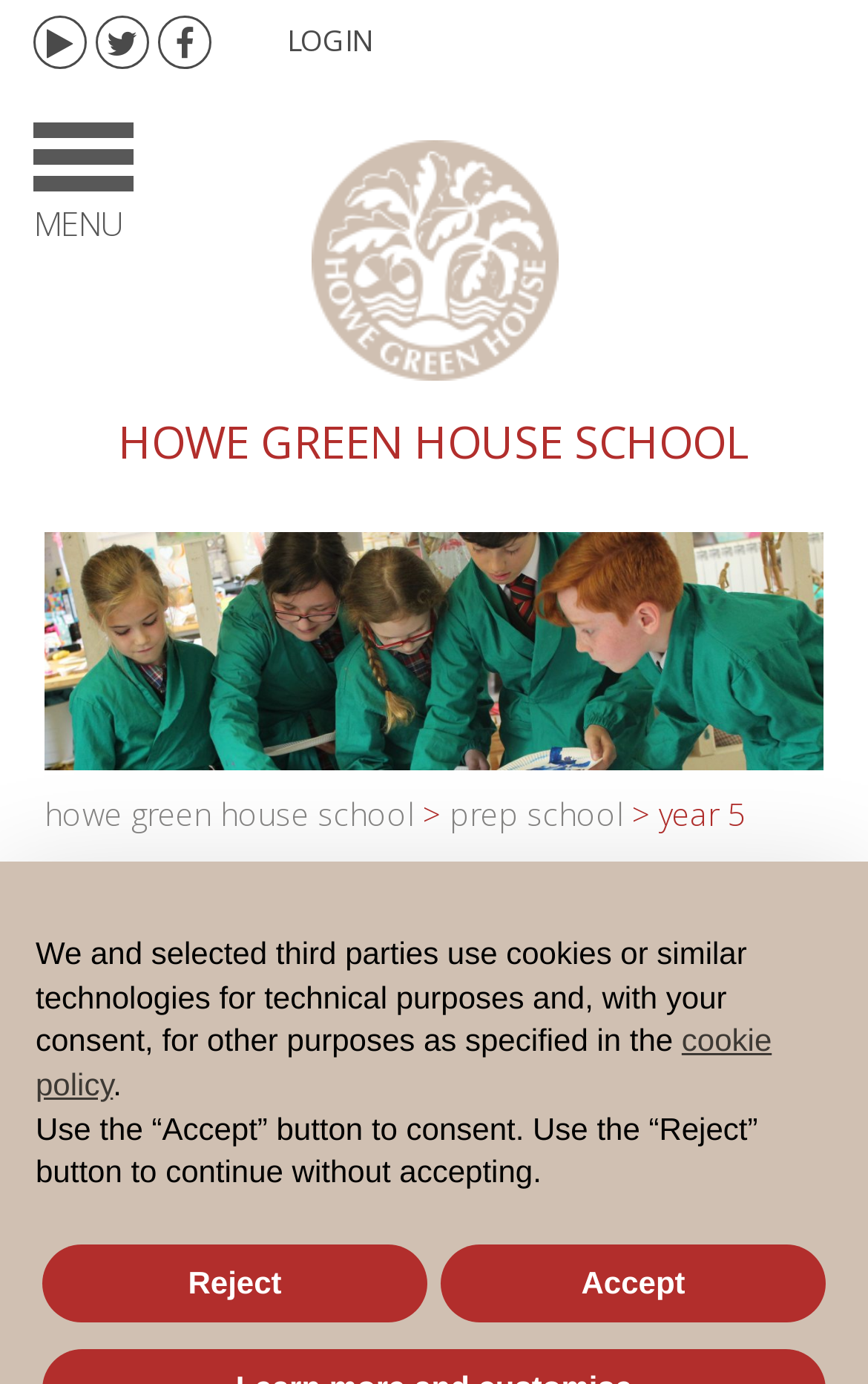How many links are in the menu?
Could you answer the question with a detailed and thorough explanation?

I found the number of links in the menu by looking at the link elements on the webpage. There are three link elements with no text, which suggests that they are part of the menu.